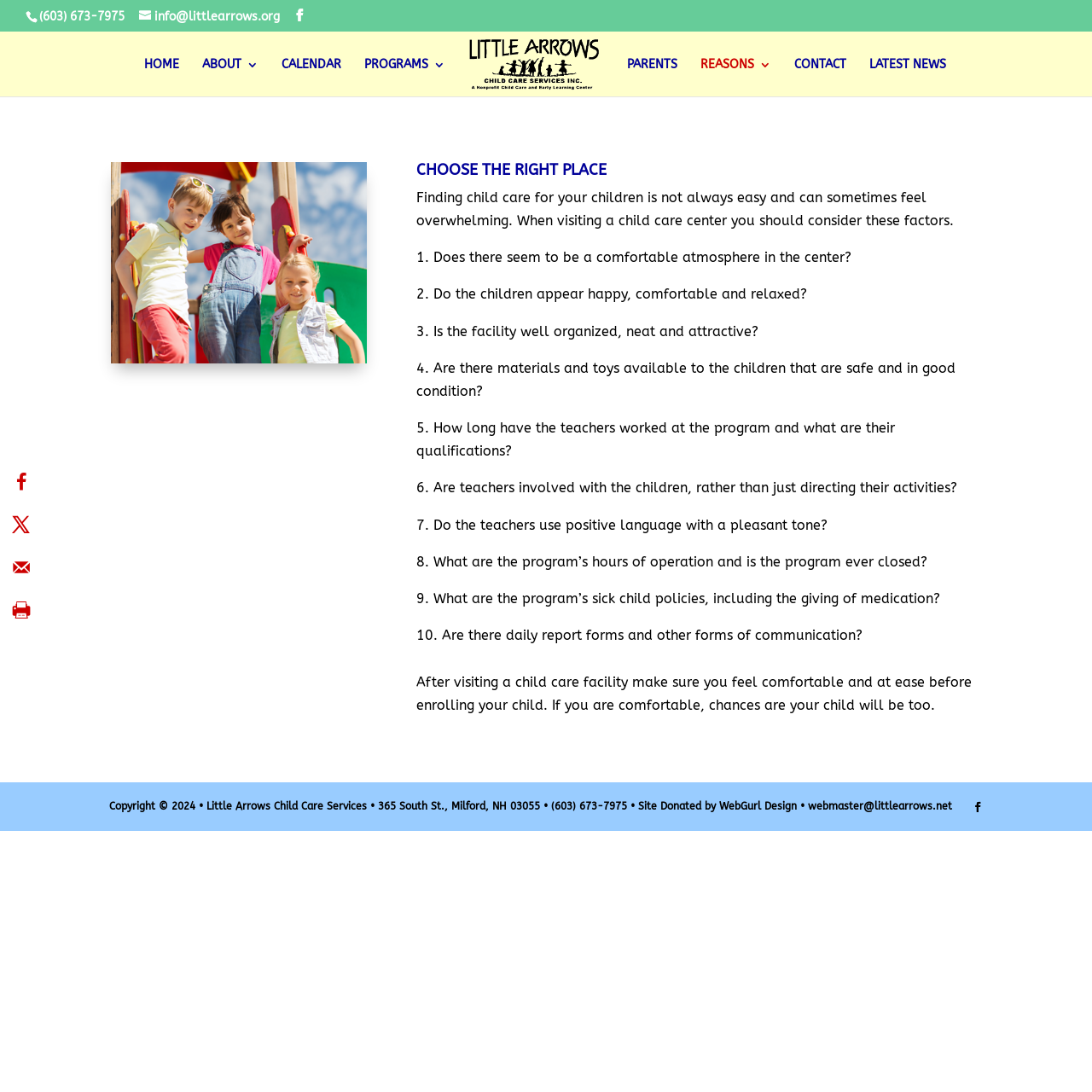Respond to the question below with a single word or phrase: What is the phone number of Little Arrows Child Care Services?

(603) 673-7975